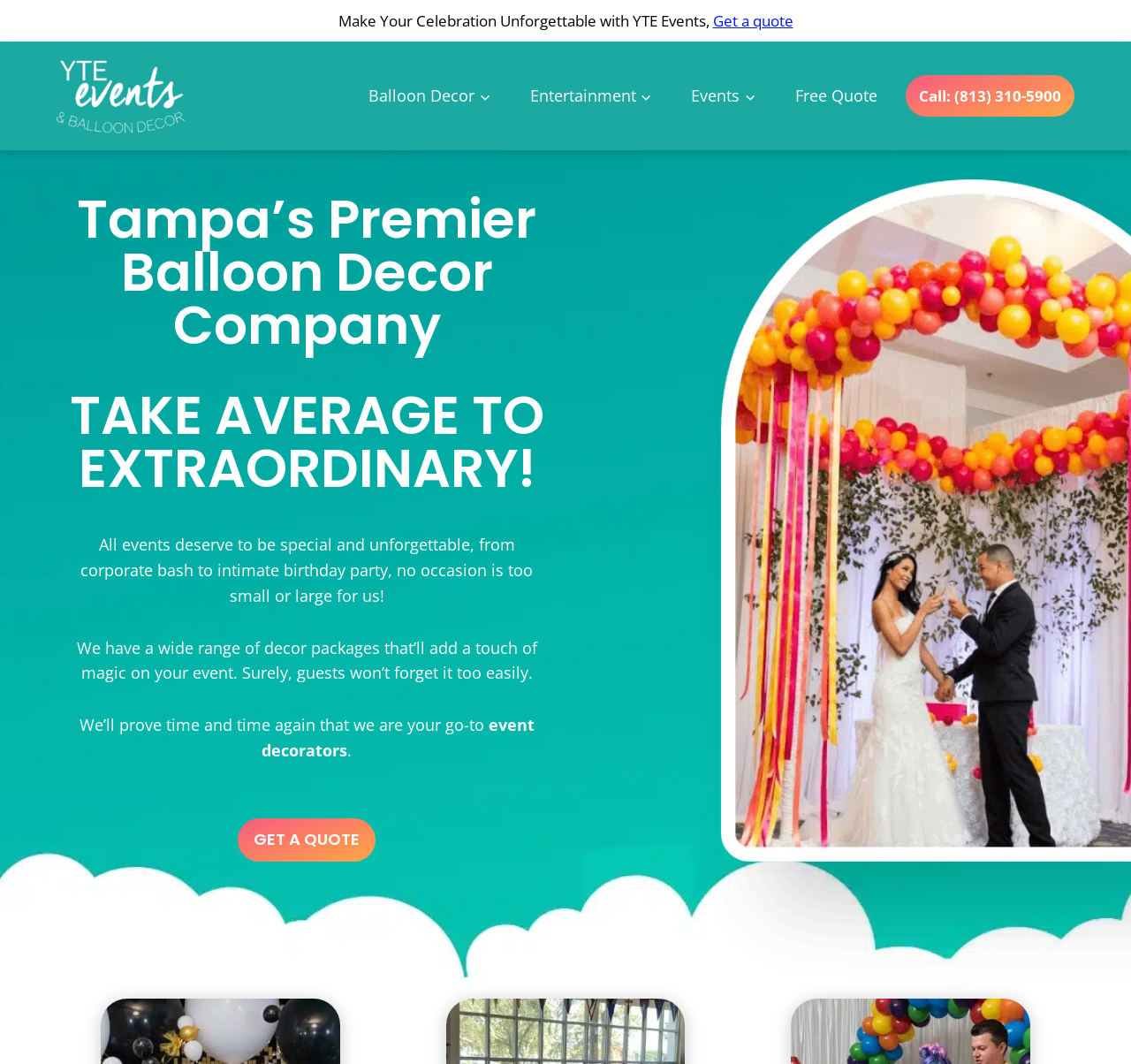Highlight the bounding box coordinates of the element that should be clicked to carry out the following instruction: "Visit 'YTEevents'". The coordinates must be given as four float numbers ranging from 0 to 1, i.e., [left, top, right, bottom].

[0.05, 0.052, 0.163, 0.129]